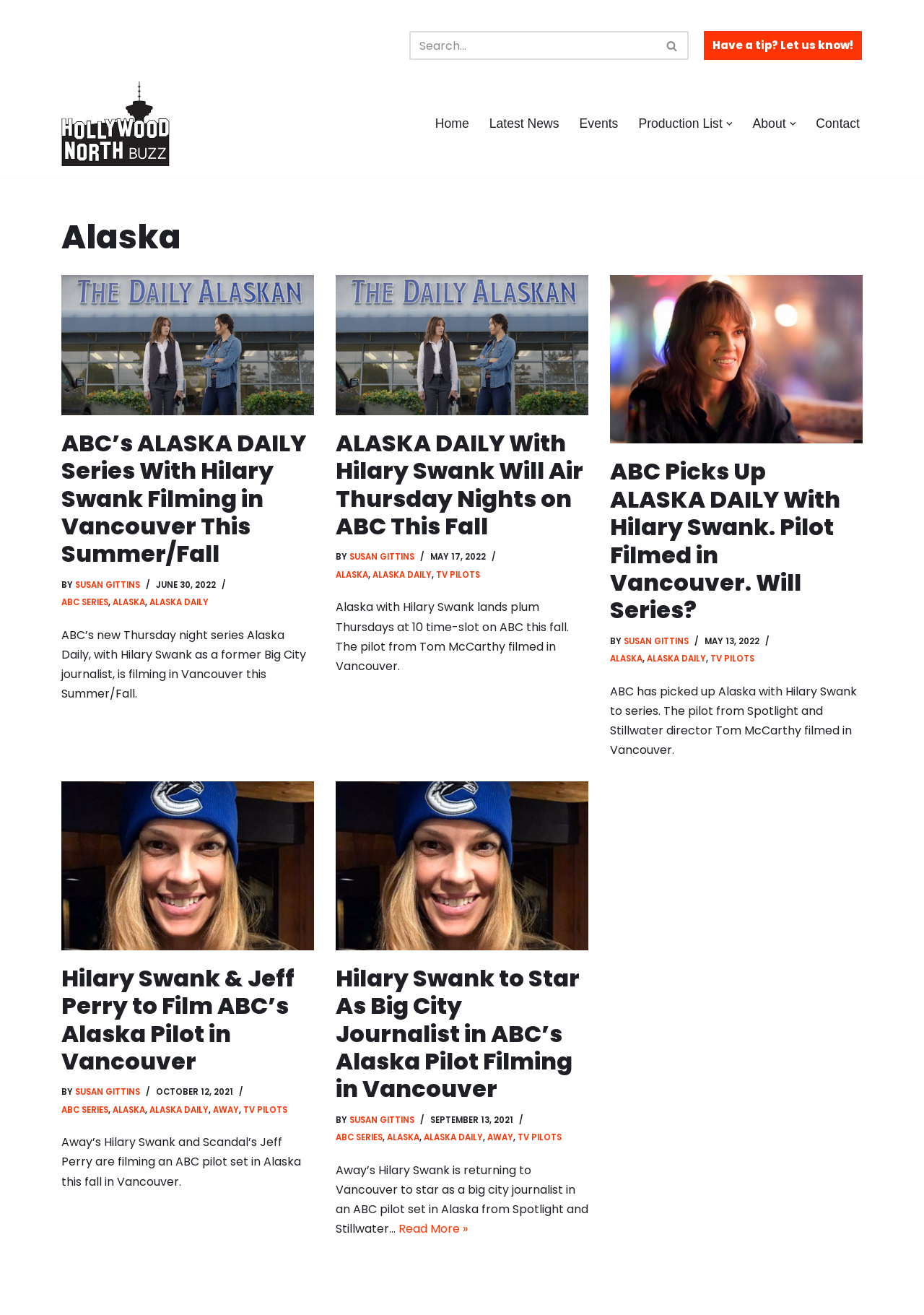Using the details in the image, give a detailed response to the question below:
What is Hilary Swank filming in Vancouver?

According to the articles on the webpage, Hilary Swank is filming a TV series called 'Alaska Daily' in Vancouver.